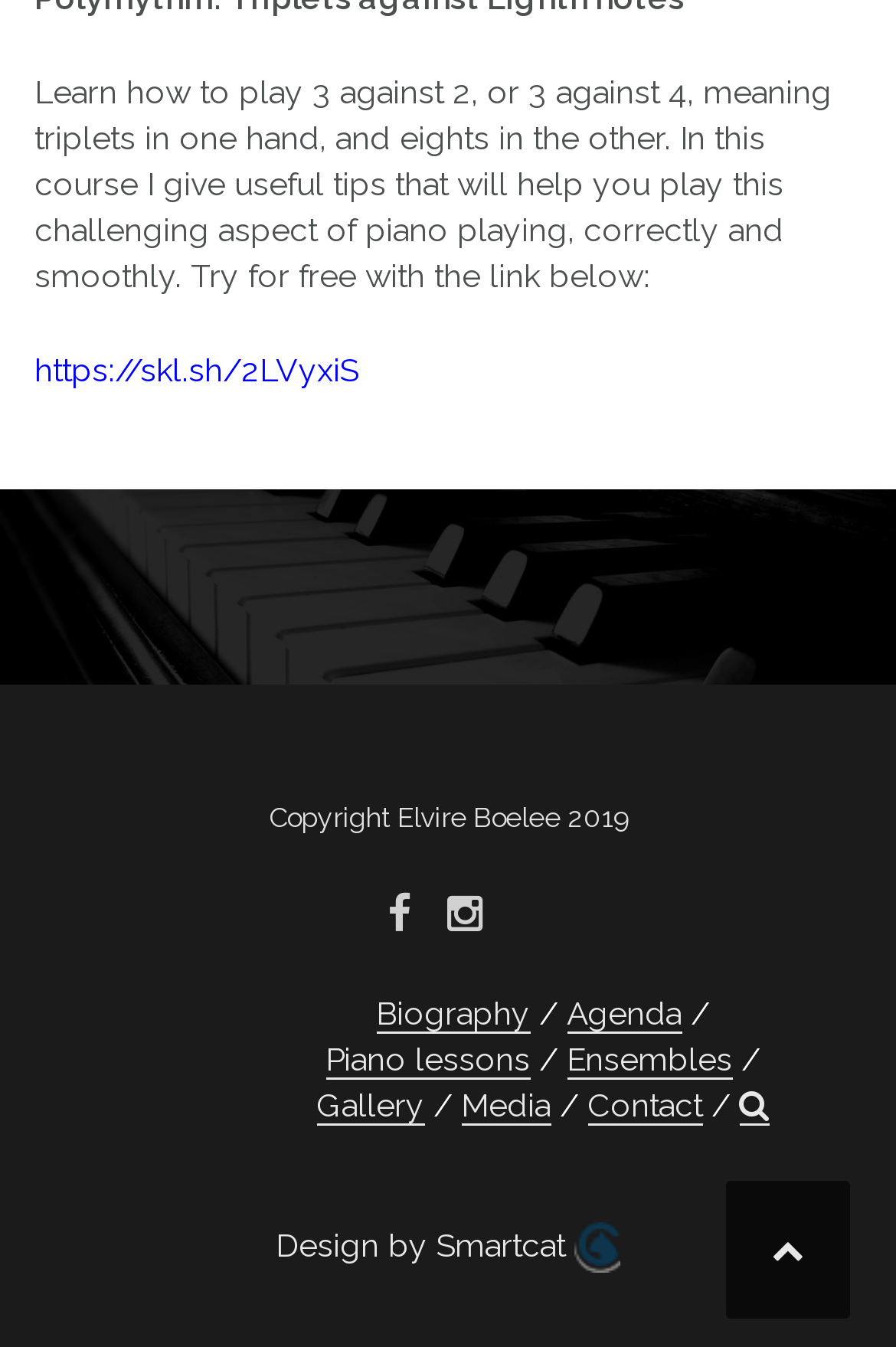What is the topic of the course?
Answer the question with a detailed explanation, including all necessary information.

The topic of the course is piano playing, specifically playing triplets in one hand and eights in the other, as mentioned in the StaticText element with the text 'Learn how to play 3 against 2, or 3 against 4...'.